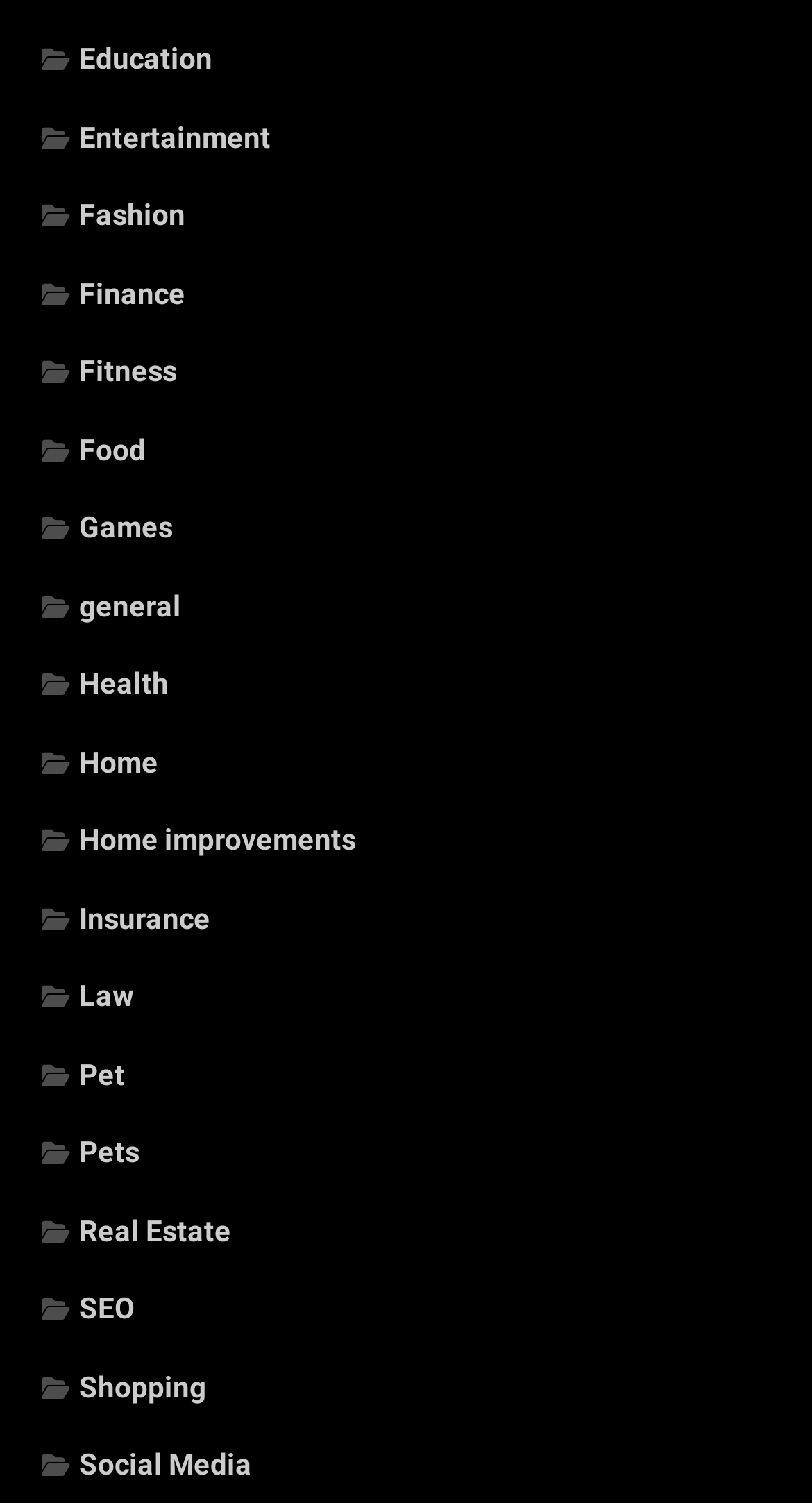Locate the bounding box of the UI element with the following description: "Home".

[0.051, 0.496, 0.195, 0.518]